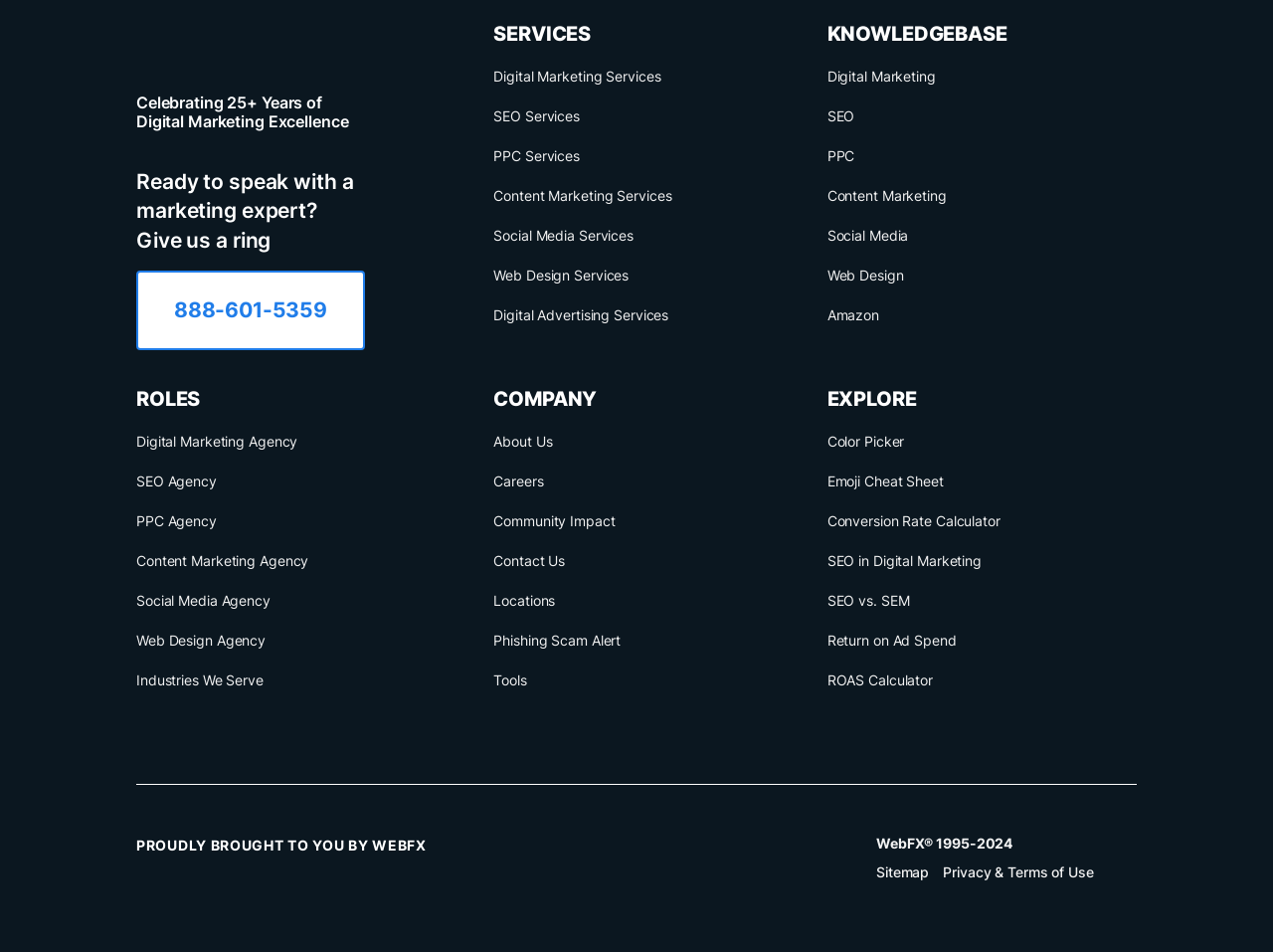What services are offered by the company?
Could you give a comprehensive explanation in response to this question?

The company offers various services, including Digital Marketing Services, SEO Services, PPC Services, Content Marketing Services, Social Media Services, Web Design Services, and Digital Advertising Services, as listed under the 'SERVICES' section of the webpage.